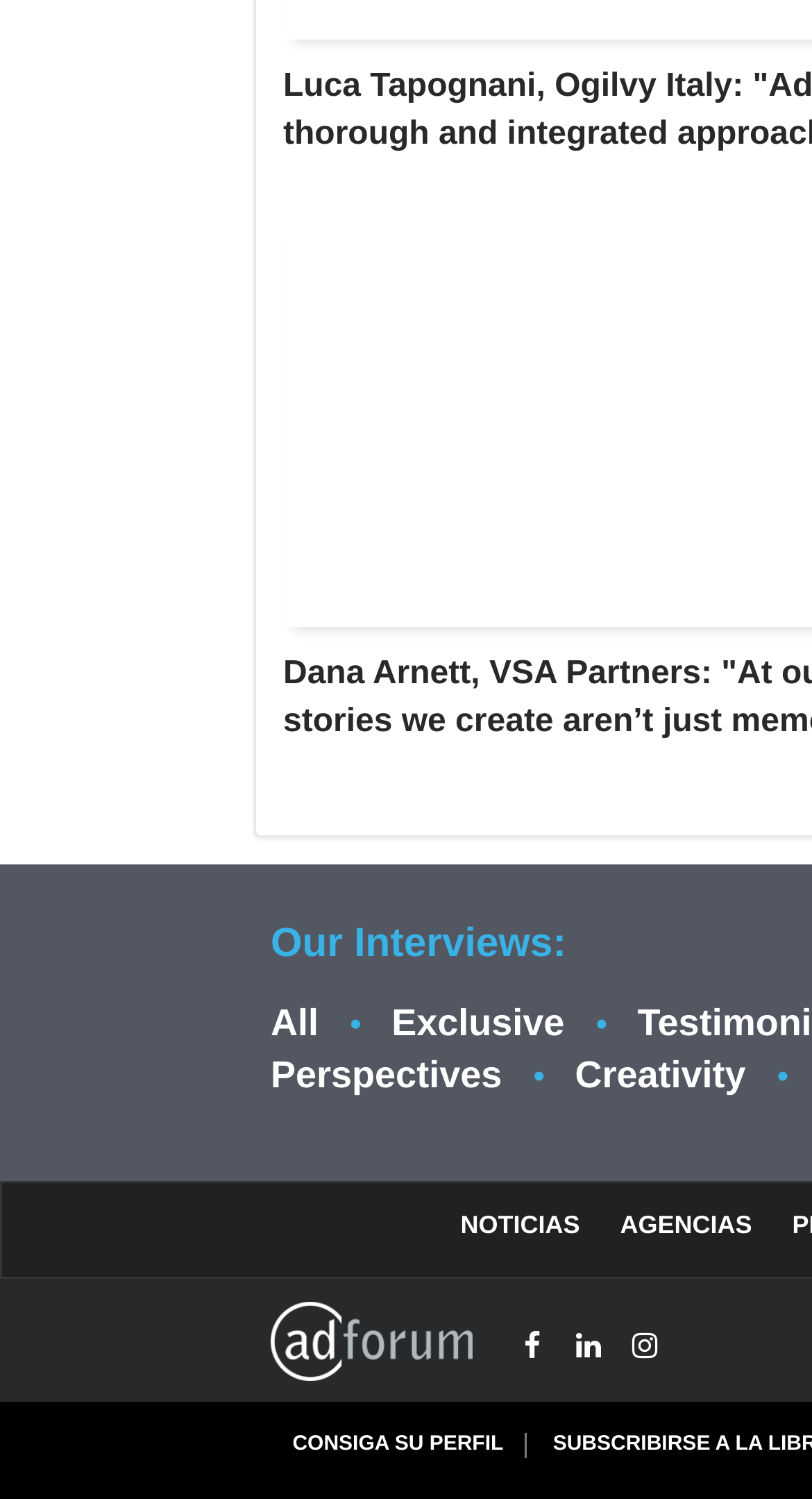How many links are under 'Our Interviews:'?
Look at the image and respond with a one-word or short-phrase answer.

5